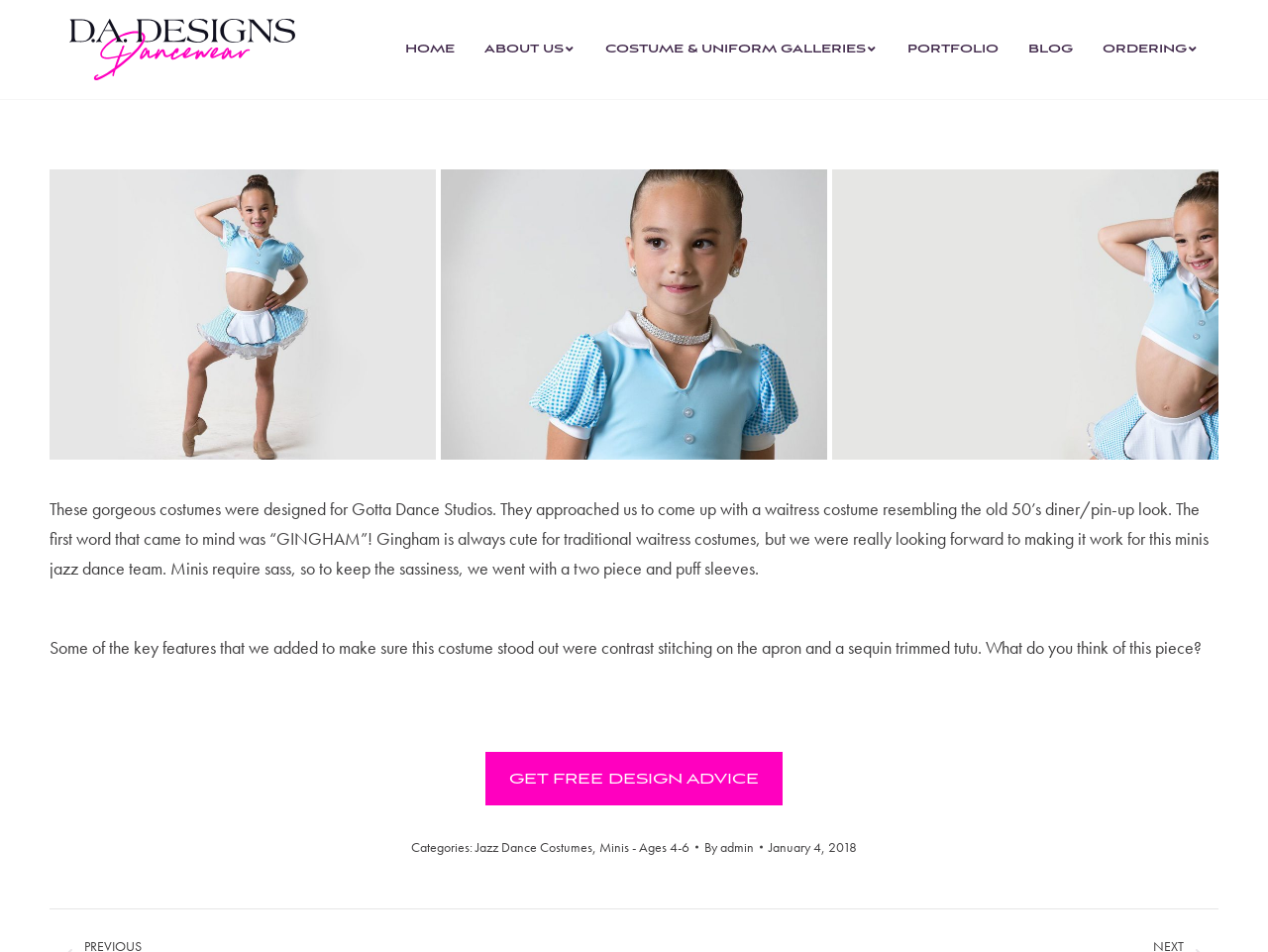Determine the bounding box coordinates of the region to click in order to accomplish the following instruction: "Explore Jazz Dance Costumes". Provide the coordinates as four float numbers between 0 and 1, specifically [left, top, right, bottom].

[0.375, 0.88, 0.467, 0.899]